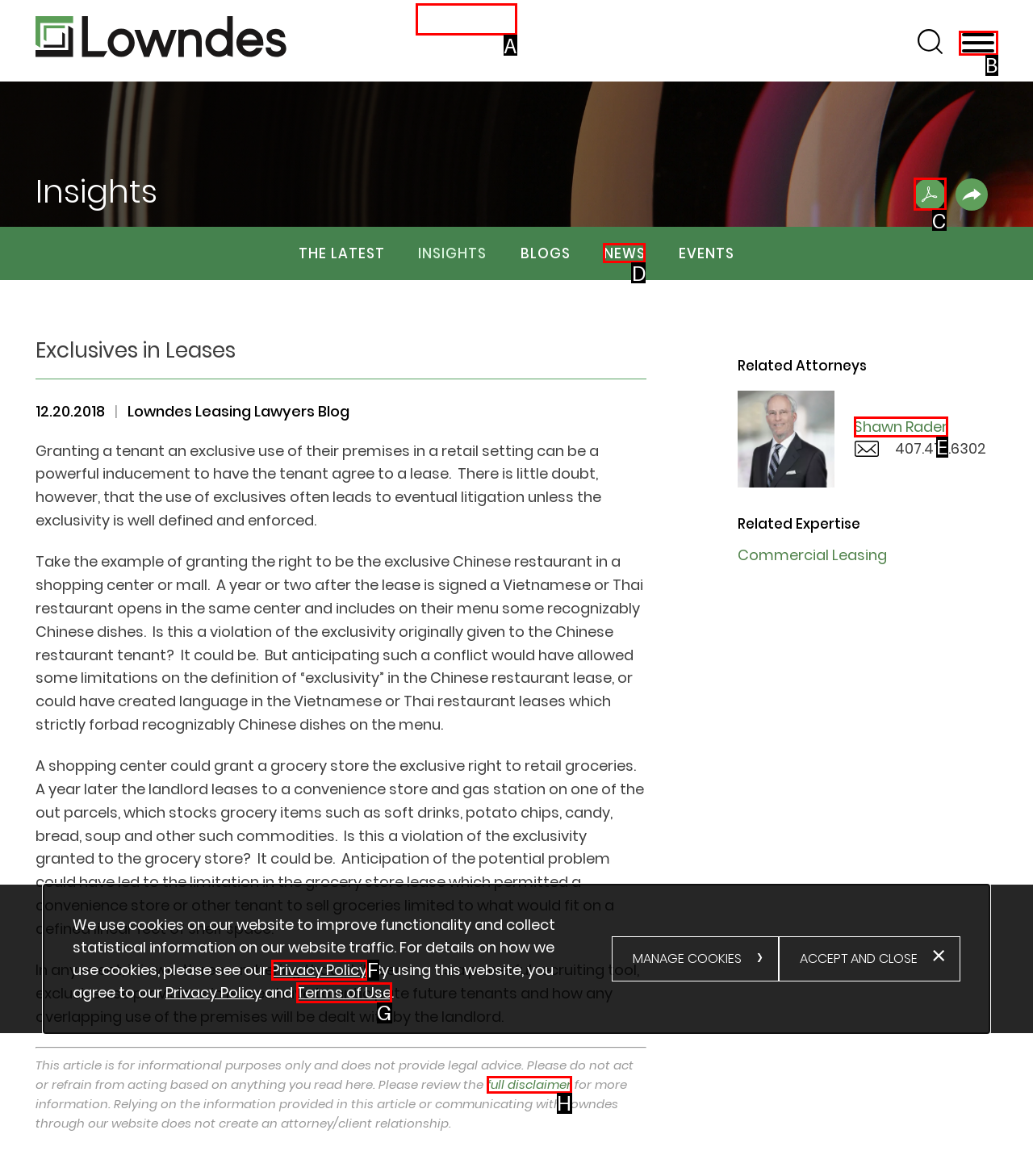Which HTML element should be clicked to perform the following task: Open the 'Main Menu'
Reply with the letter of the appropriate option.

A